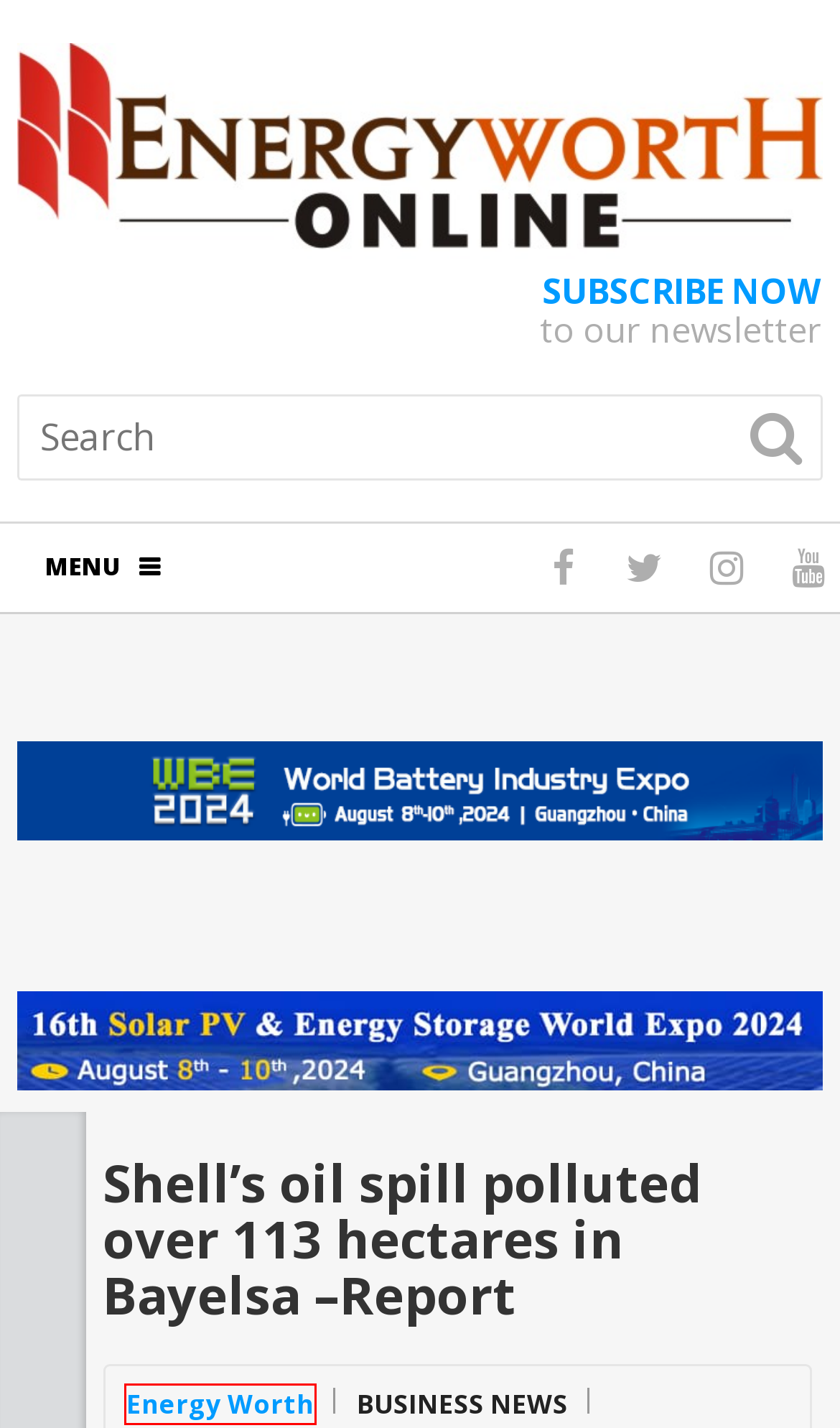A screenshot of a webpage is given with a red bounding box around a UI element. Choose the description that best matches the new webpage shown after clicking the element within the red bounding box. Here are the candidates:
A. Business News – Energy Worth Online
B. Page not found – Energy Worth Online
C. MCEDD ‘18: Conference program features 35 global deepwater firms – Energy Worth Online
D. Nigeria not an oil economy -Adeosun – Energy Worth Online
E. Terms and Conditions – Energy Worth Online
F. Log In ‹ Energy Worth Online — WordPress
G. Energy Worth – Energy Worth Online
H. Contact Us – Energy Worth Online

G